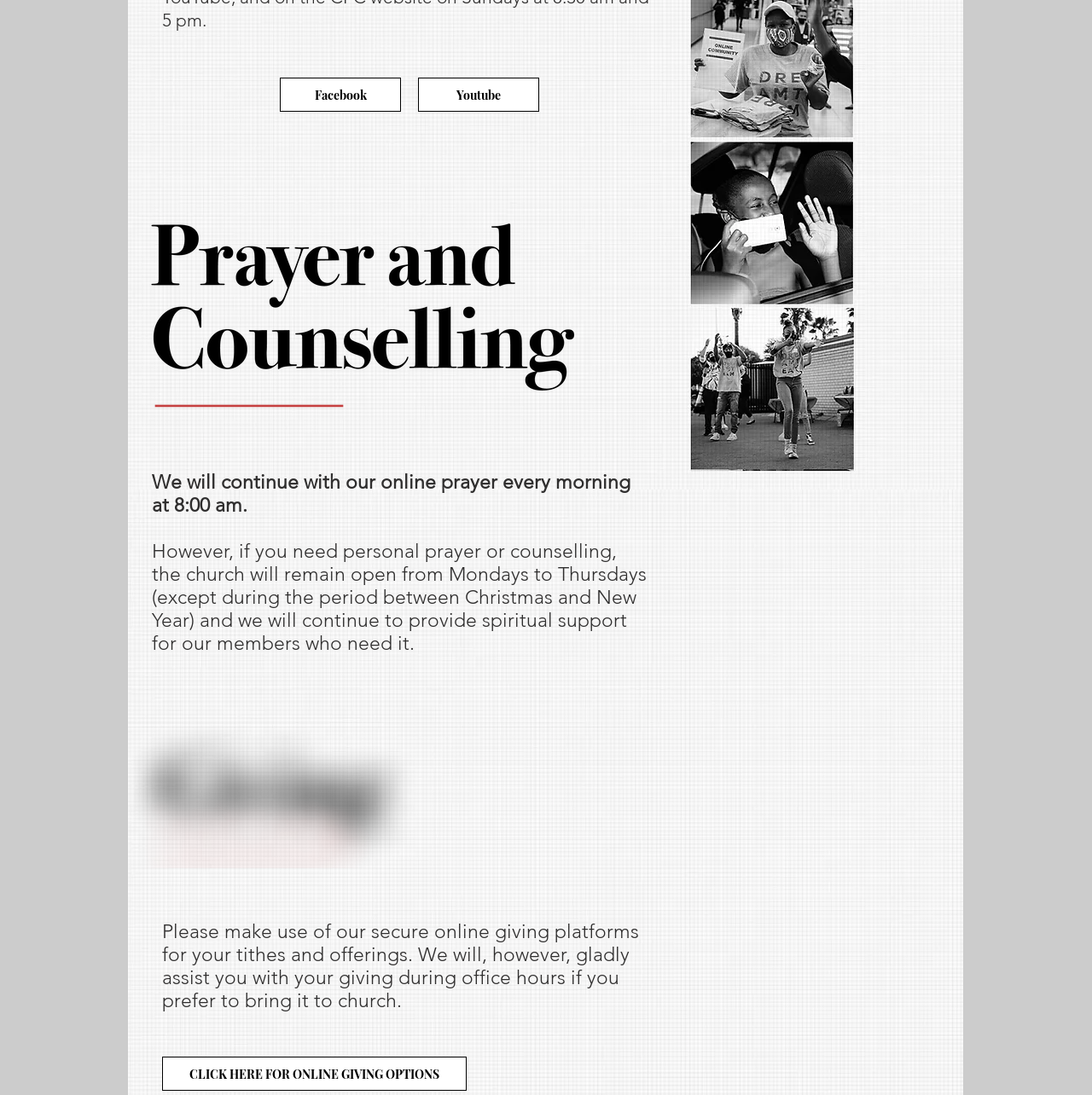What is the period when the church will be closed?
Based on the screenshot, provide your answer in one word or phrase.

Christmas and New Year